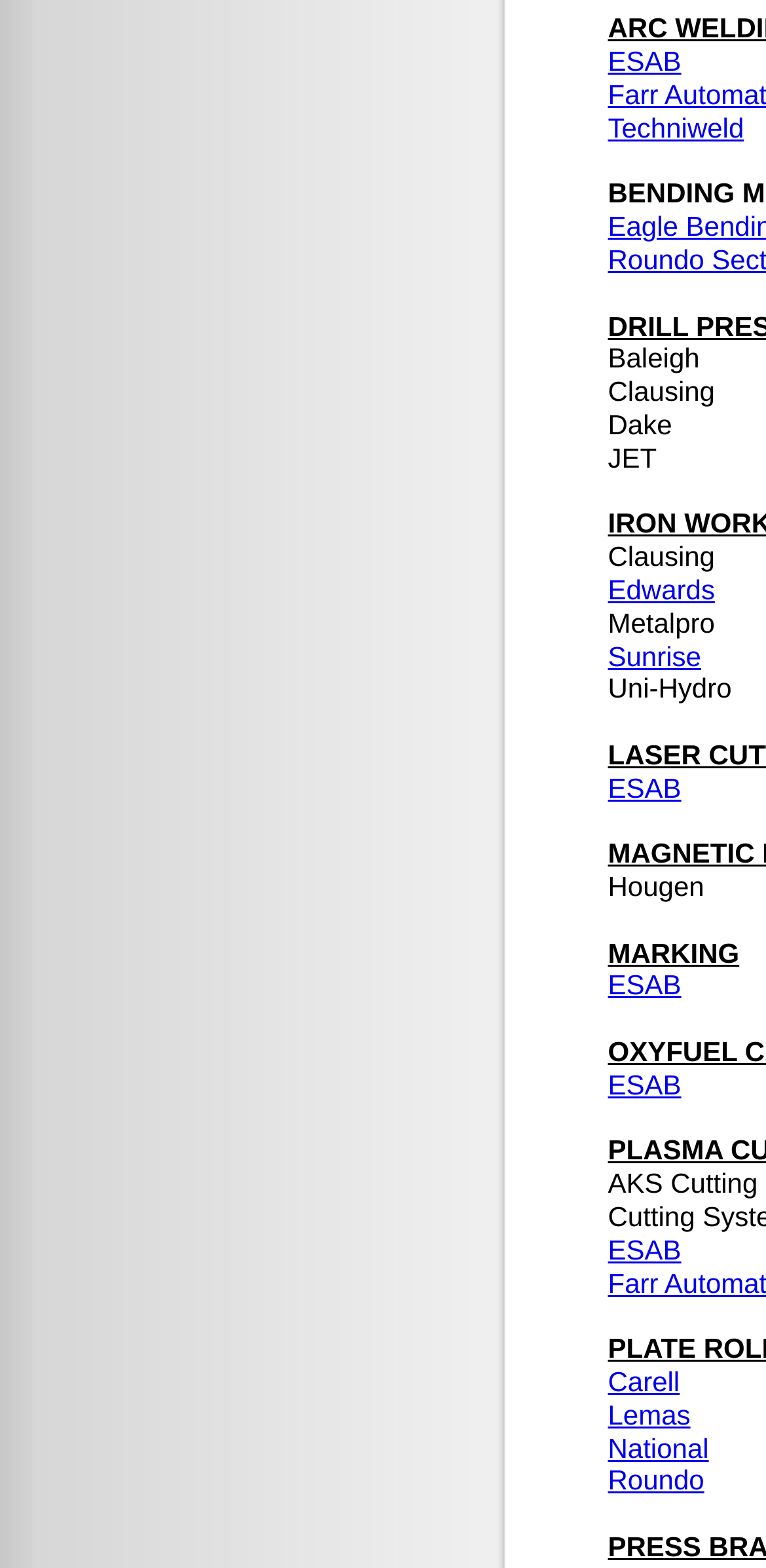How many brands are listed?
Relying on the image, give a concise answer in one word or a brief phrase.

15